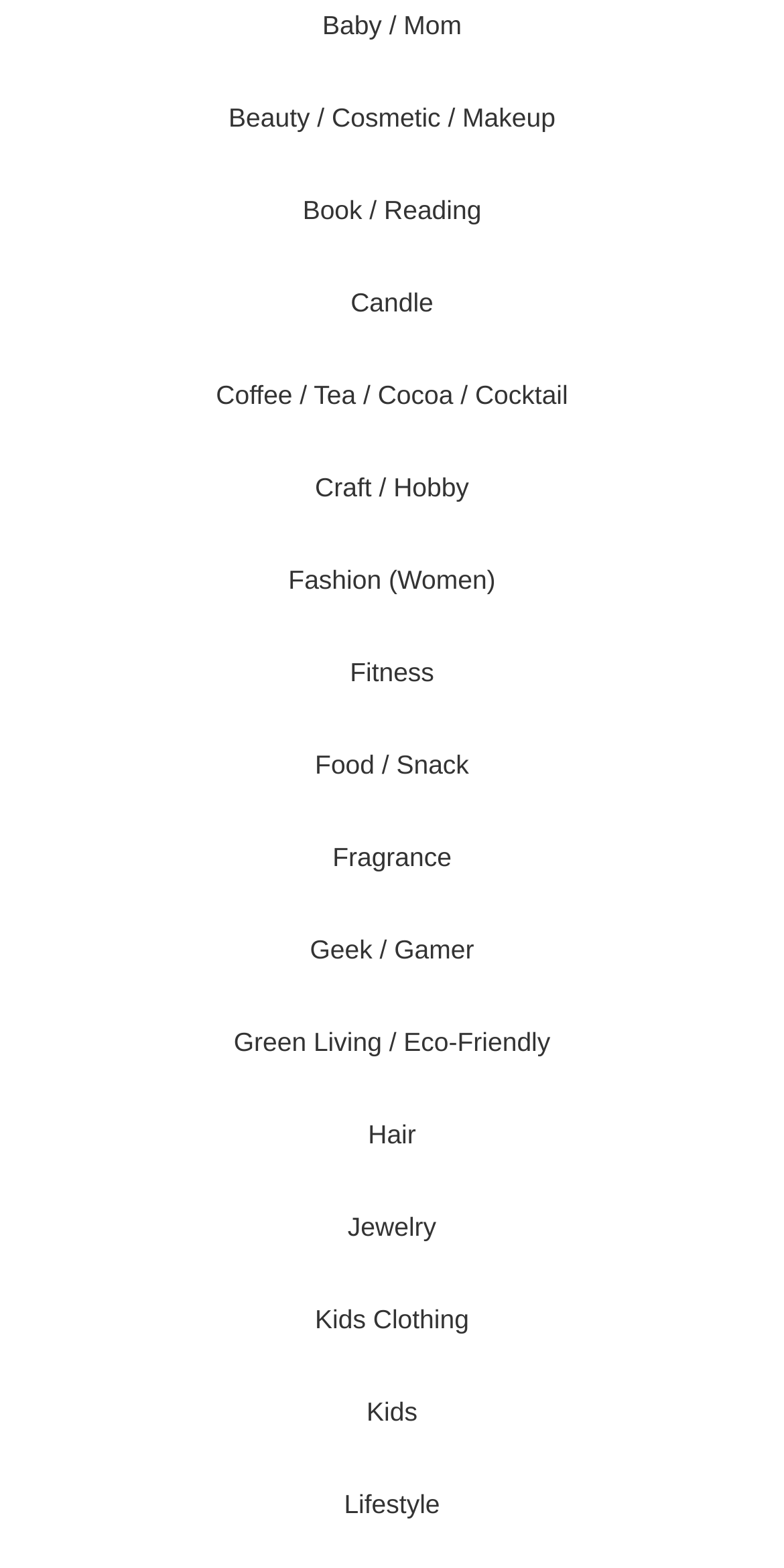Please identify the bounding box coordinates of the element on the webpage that should be clicked to follow this instruction: "Click the GOT IT button". The bounding box coordinates should be given as four float numbers between 0 and 1, formatted as [left, top, right, bottom].

None